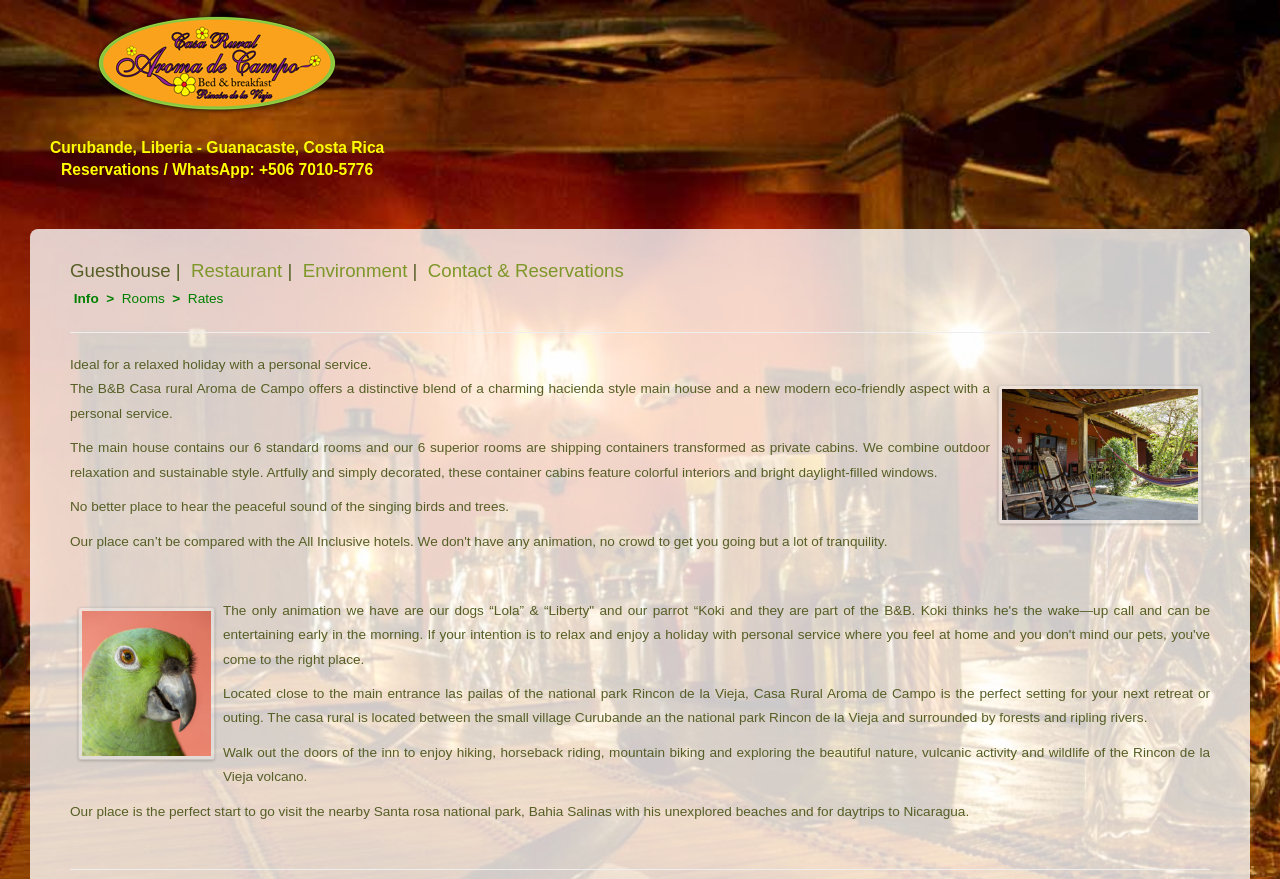How many standard rooms are in the main house?
Could you answer the question in a detailed manner, providing as much information as possible?

According to the StaticText 'The main house contains our 6 standard rooms and our 6 superior rooms are shipping containers transformed as private cabins.', there are 6 standard rooms in the main house.